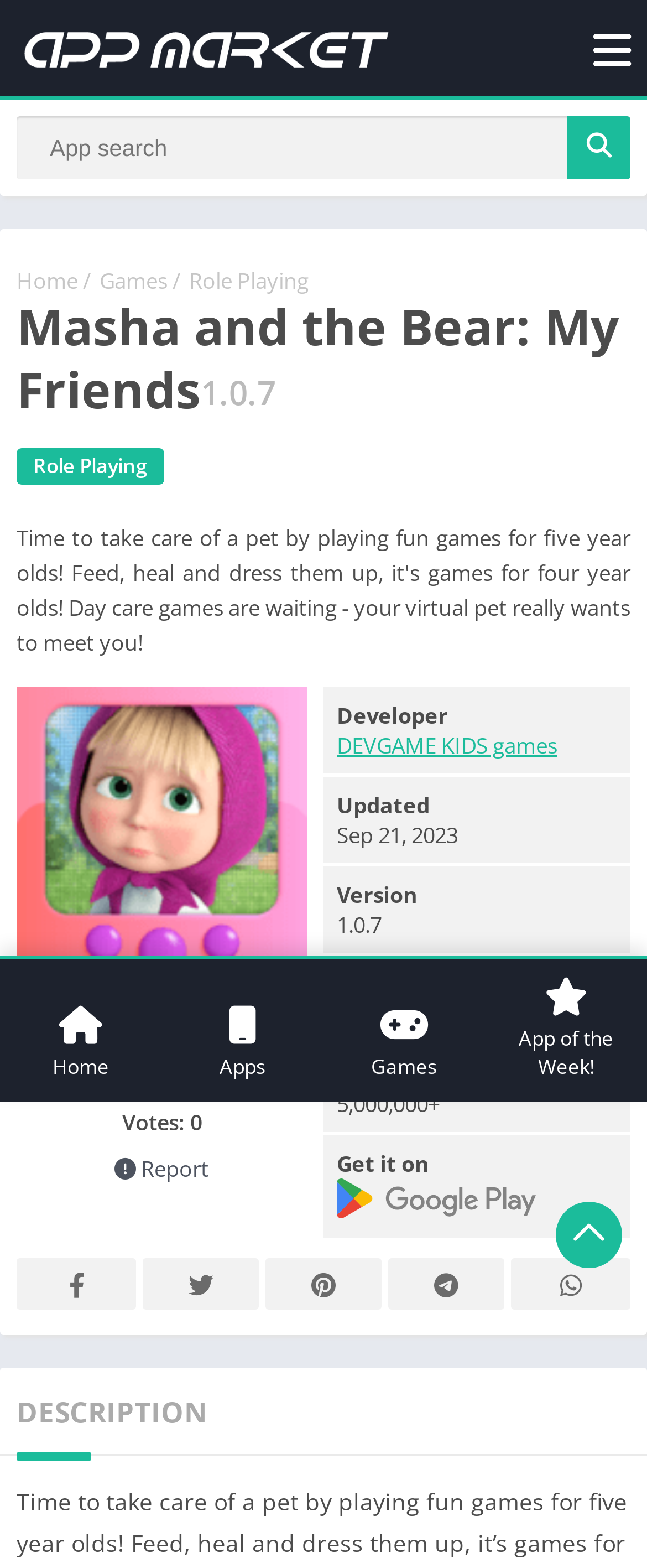What is the rating of the app?
Please ensure your answer is as detailed and informative as possible.

The rating of the app can be found in the static text element with the text '/5'.